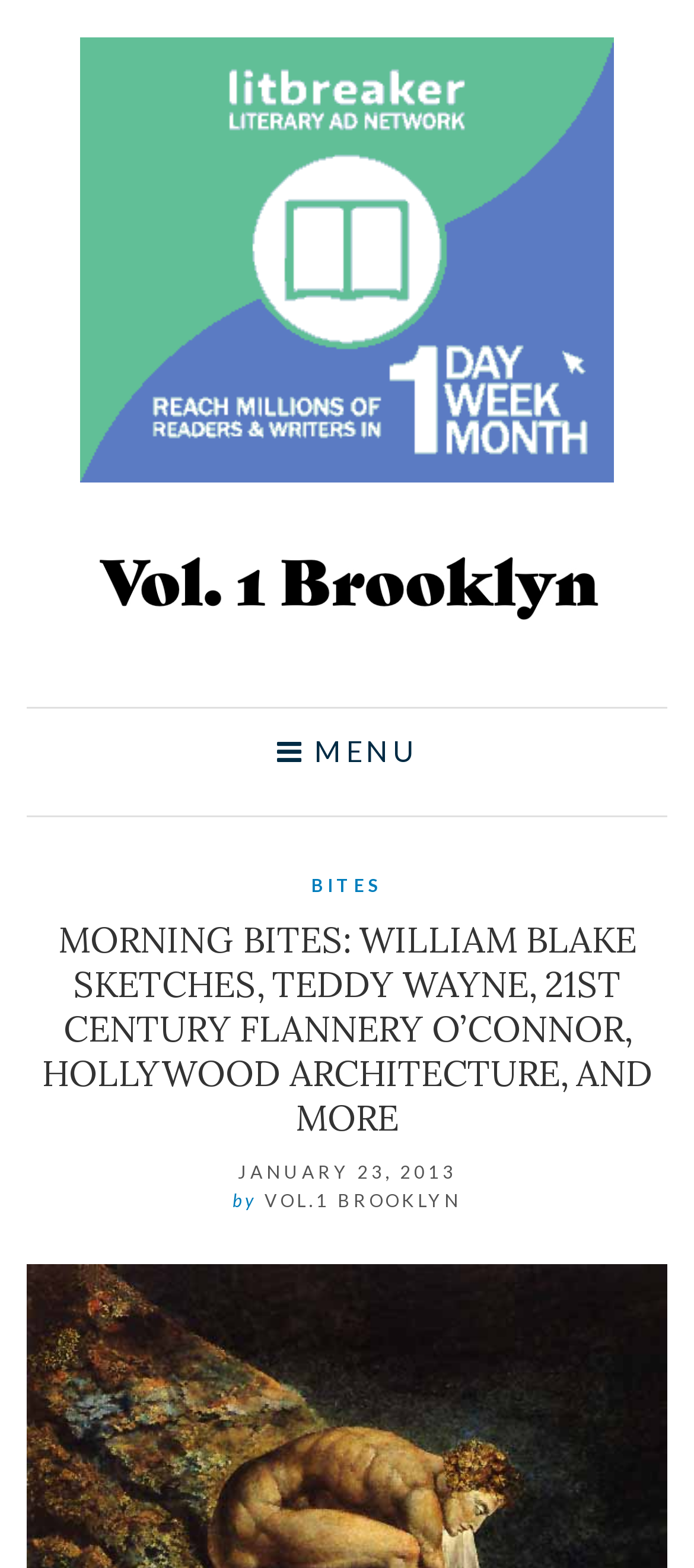Provide the bounding box coordinates for the specified HTML element described in this description: "alt="Vol. 1 Brooklyn"". The coordinates should be four float numbers ranging from 0 to 1, in the format [left, top, right, bottom].

[0.115, 0.342, 0.885, 0.4]